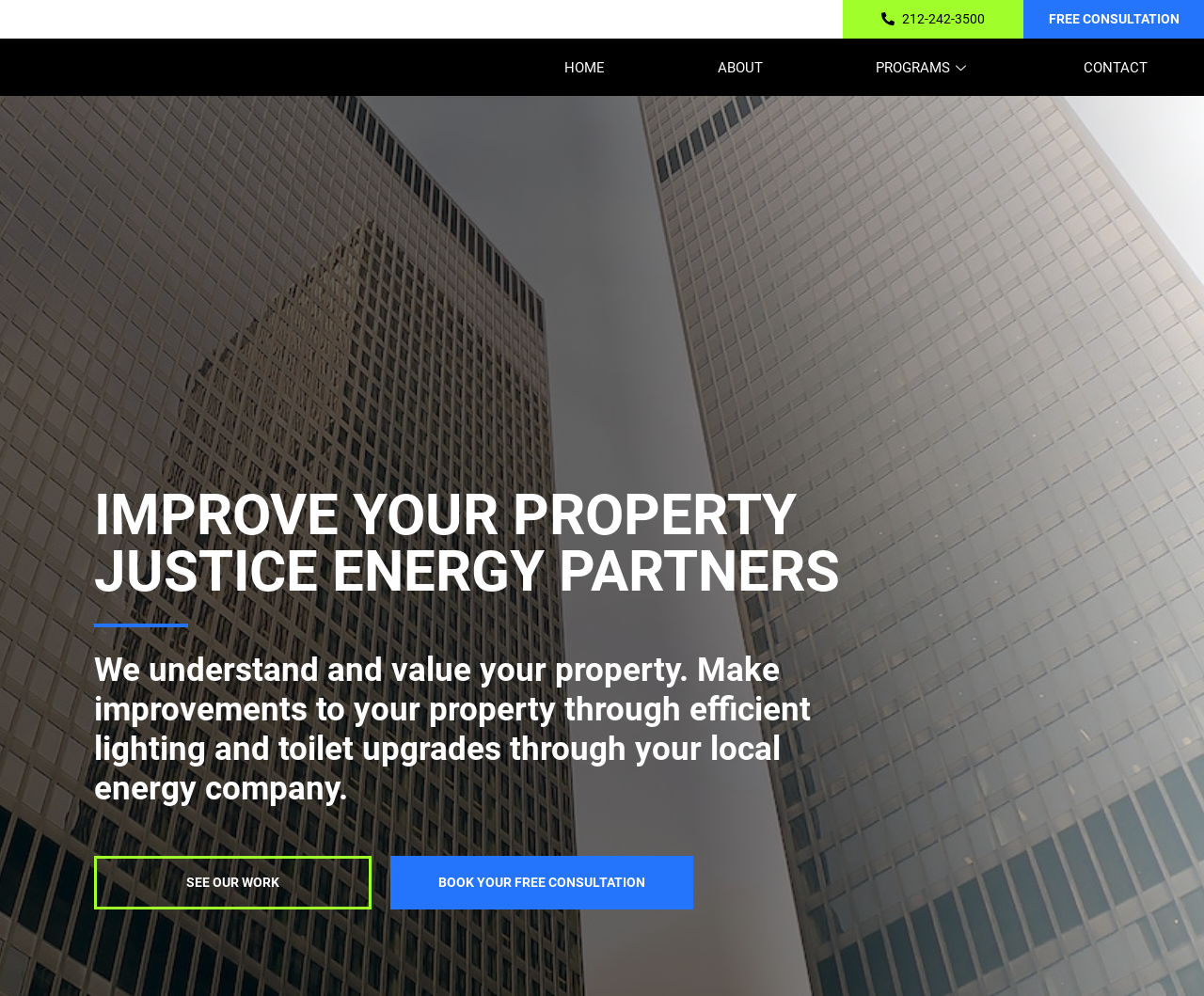Reply to the question below using a single word or brief phrase:
What are the main sections of the Justice Energy website?

Home, About, Programs, Contact